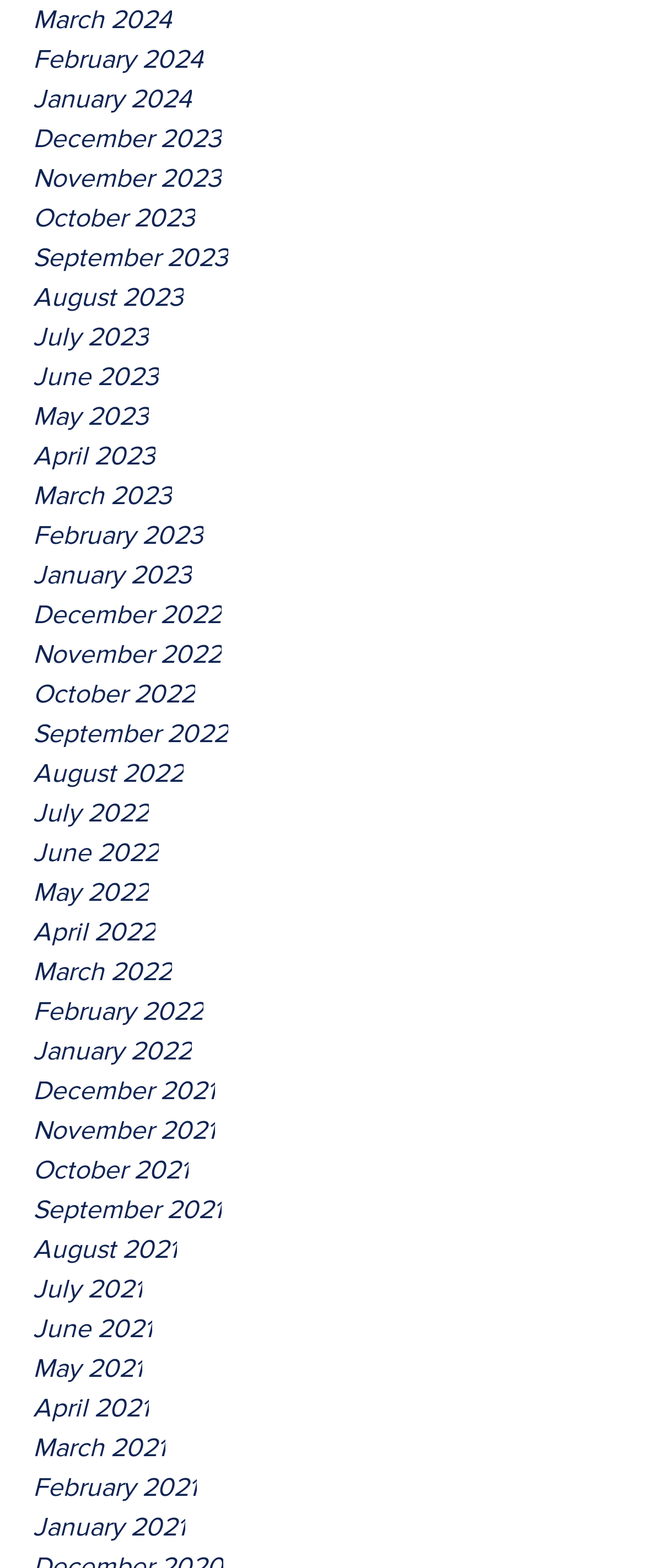Are the months listed in chronological order?
Using the image as a reference, answer with just one word or a short phrase.

Yes